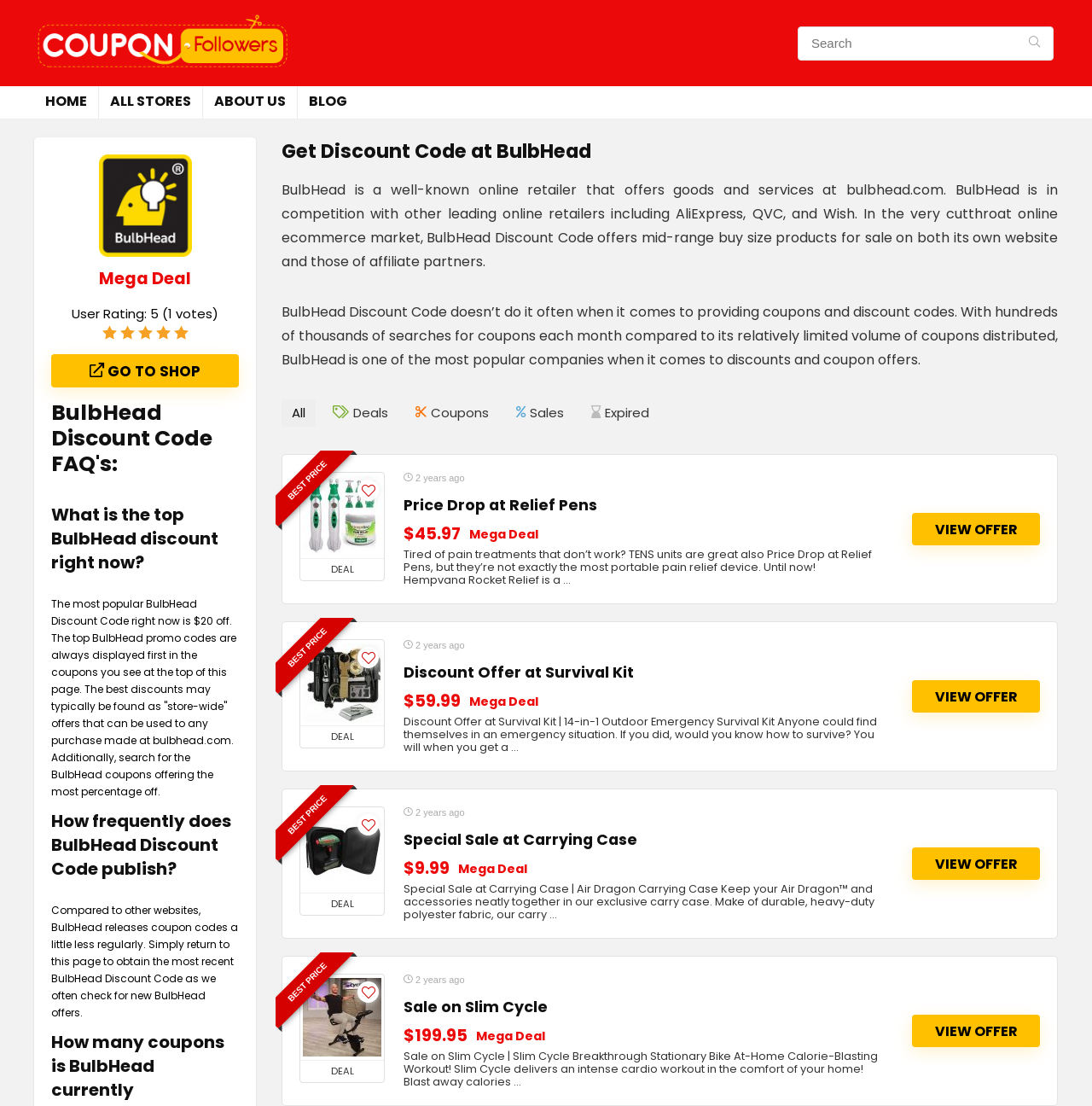How often does BulbHead release coupon codes?
Using the image, elaborate on the answer with as much detail as possible.

The frequency of BulbHead releasing coupon codes can be found in the FAQ section, where it is mentioned that 'Compared to other websites, BulbHead releases coupon codes a little less regularly'.